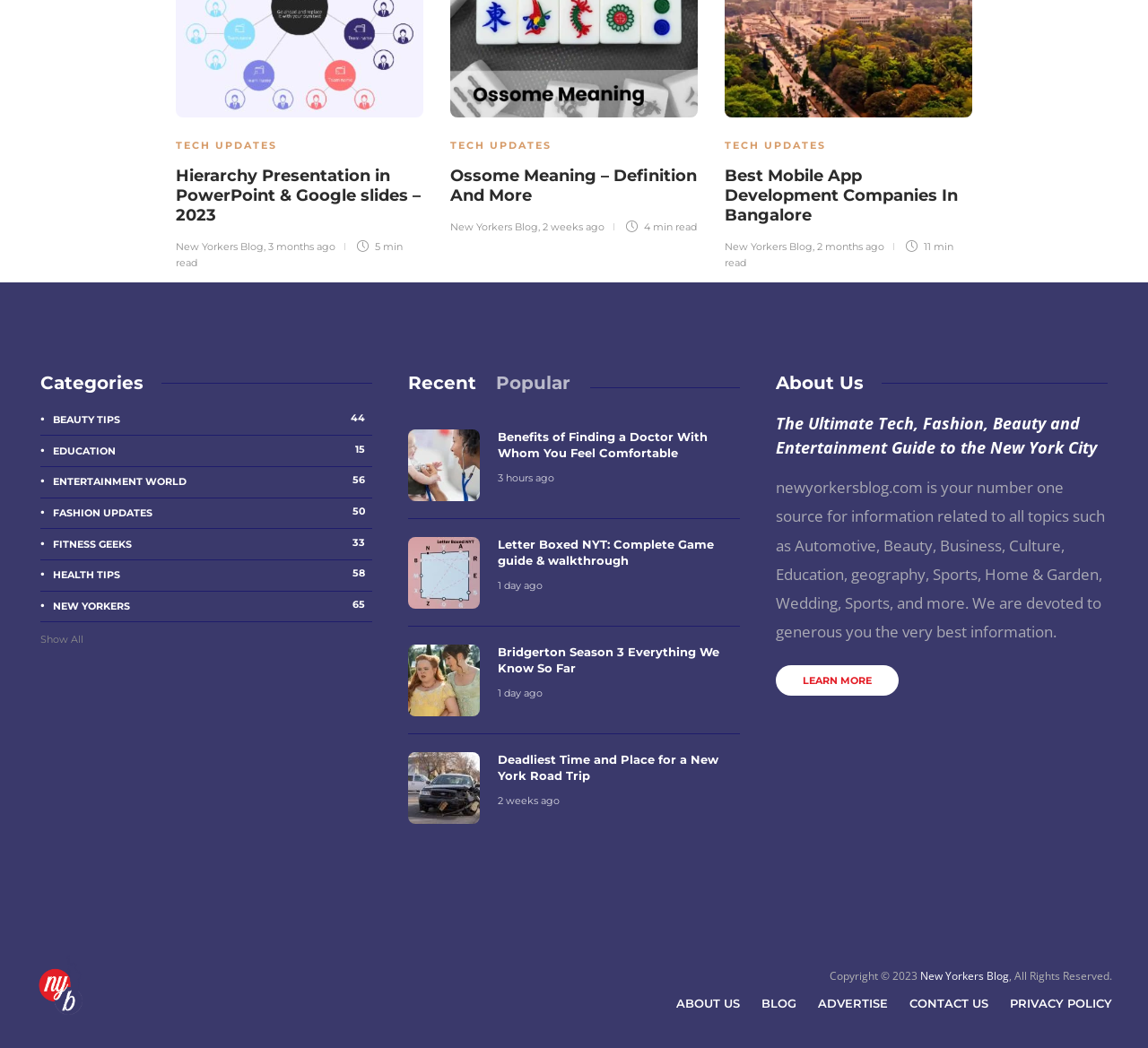Find the bounding box coordinates for the area that must be clicked to perform this action: "Click on the 'TECH UPDATES' link".

[0.153, 0.132, 0.241, 0.144]